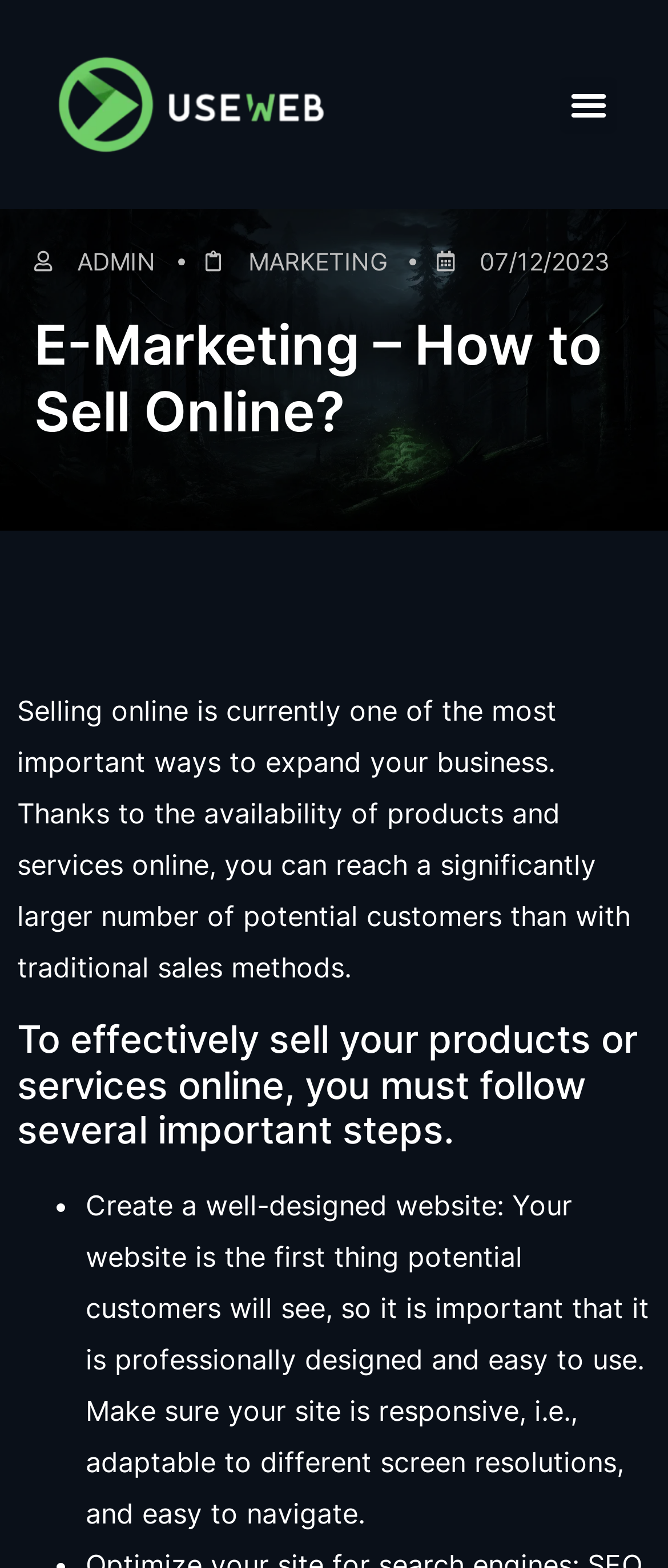Please examine the image and provide a detailed answer to the question: What is the importance of selling online?

According to the webpage, selling online is important because it allows businesses to reach a significantly larger number of potential customers than traditional sales methods.